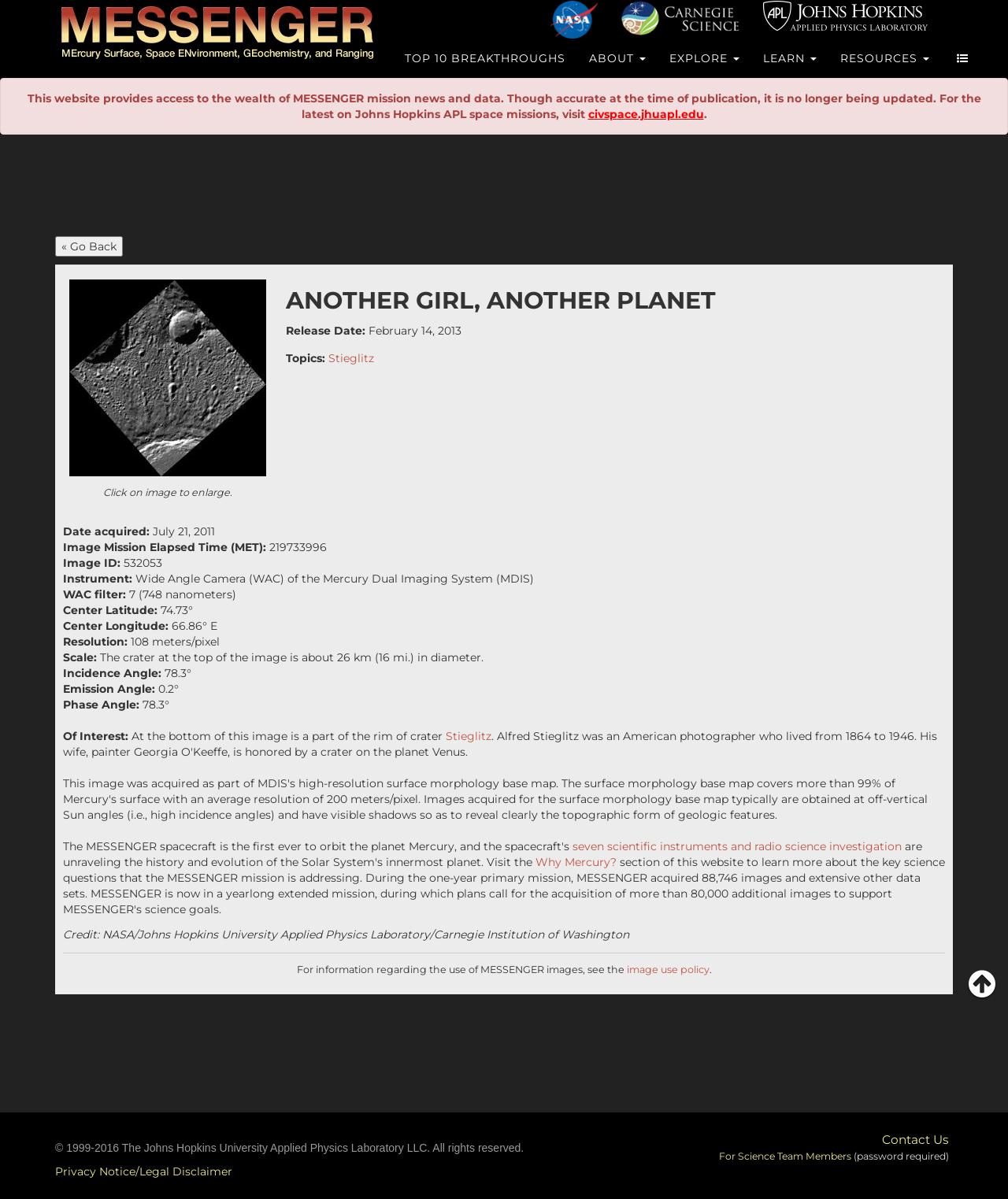Locate the bounding box coordinates of the clickable region to complete the following instruction: "View the image of Another Girl, Another Planet."

[0.061, 0.233, 0.271, 0.397]